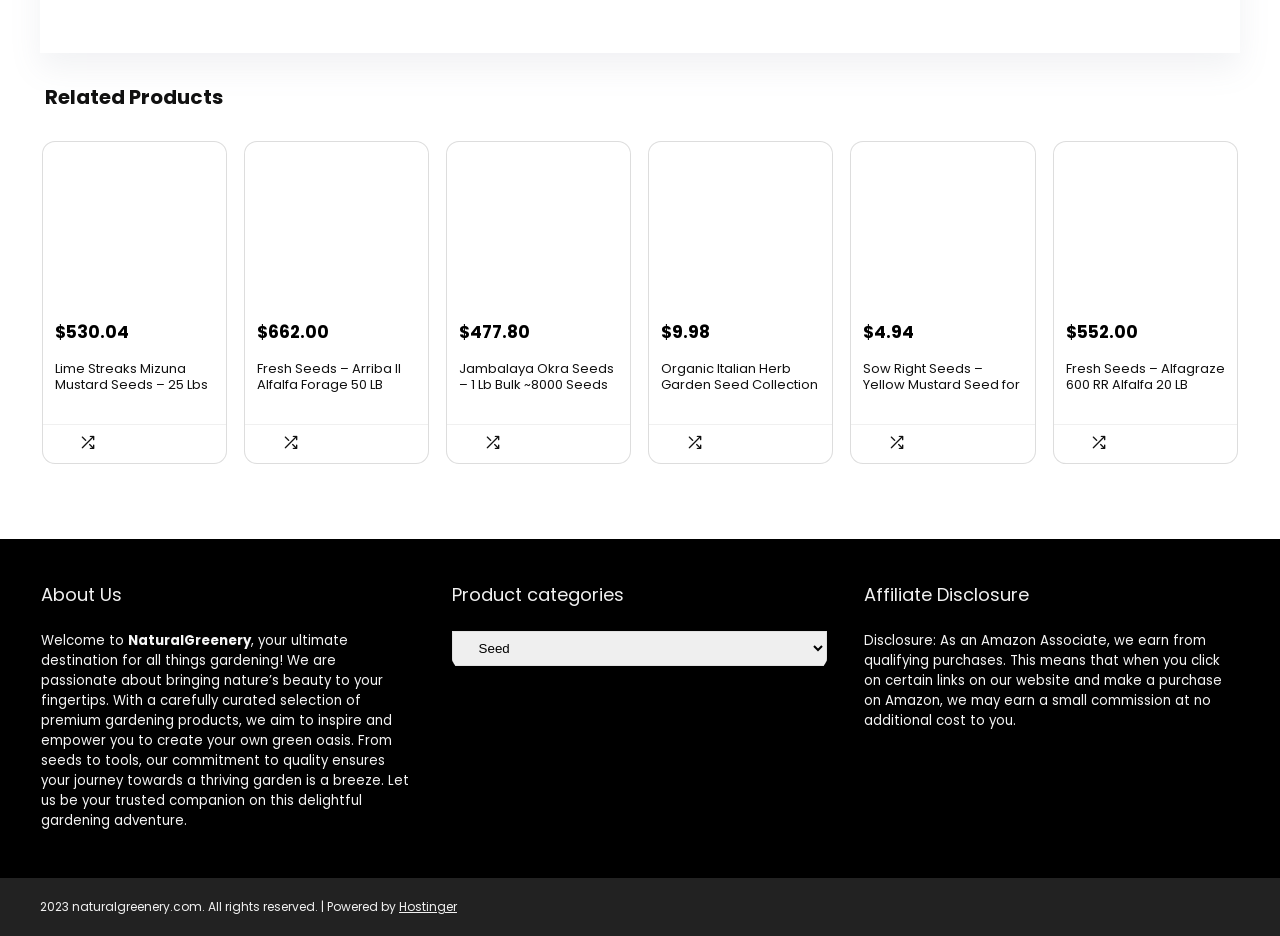Predict the bounding box coordinates of the area that should be clicked to accomplish the following instruction: "View the 'About Us' section". The bounding box coordinates should consist of four float numbers between 0 and 1, i.e., [left, top, right, bottom].

[0.032, 0.622, 0.095, 0.648]